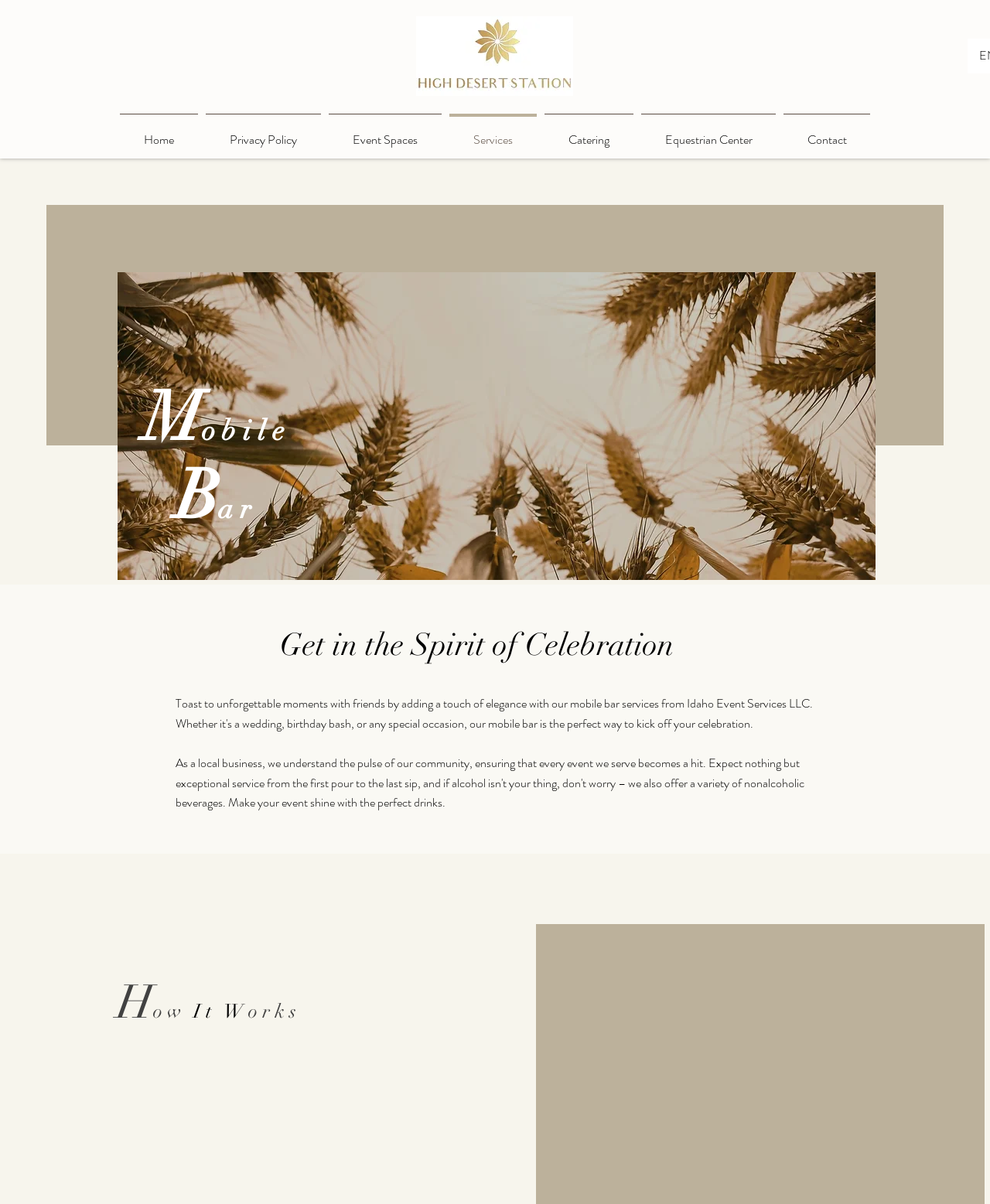Locate the bounding box of the UI element described in the following text: "Musicians on “Random Pandemonium”".

None